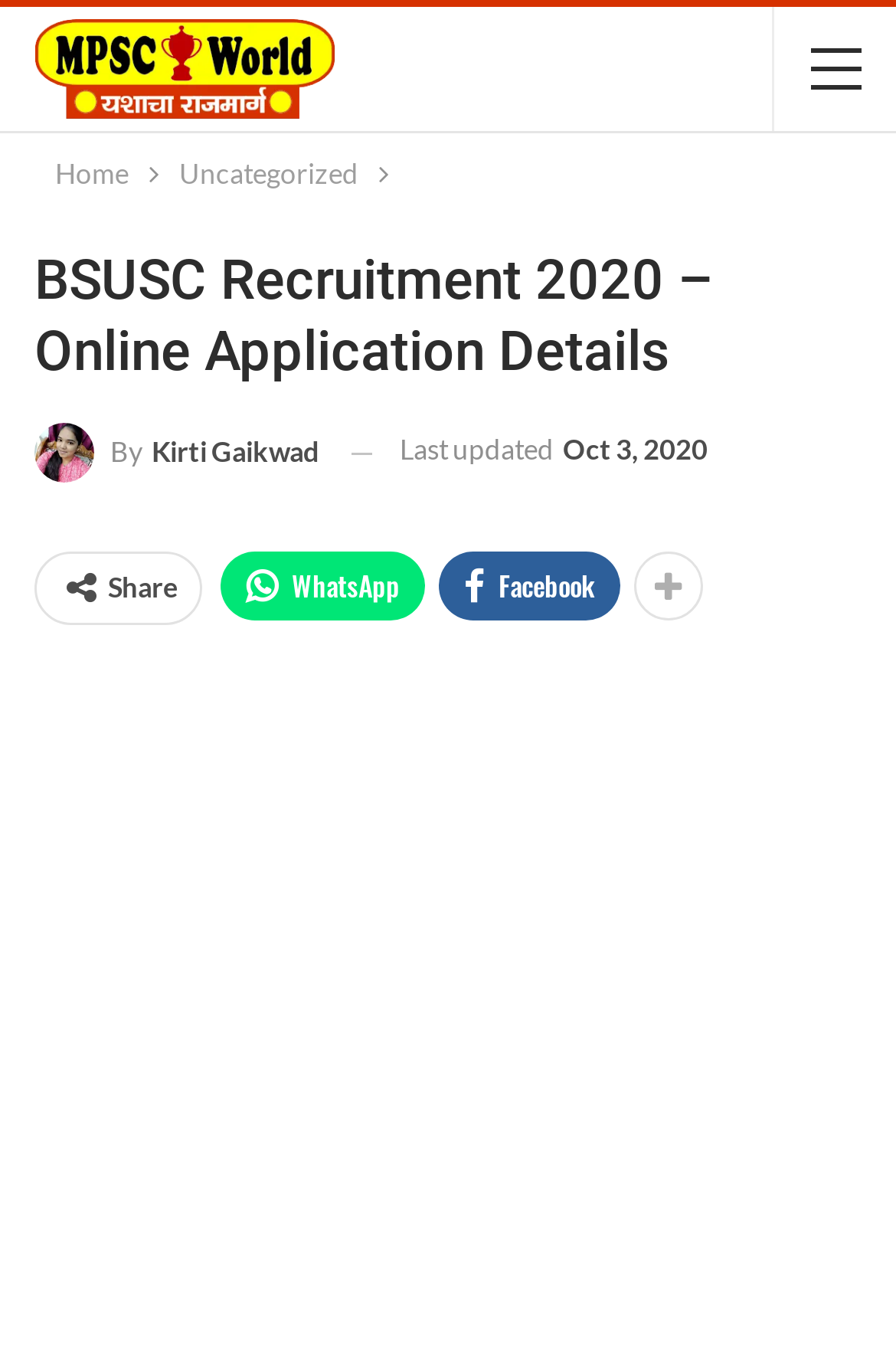What is the mode of application?
Answer the question based on the image using a single word or a brief phrase.

Online